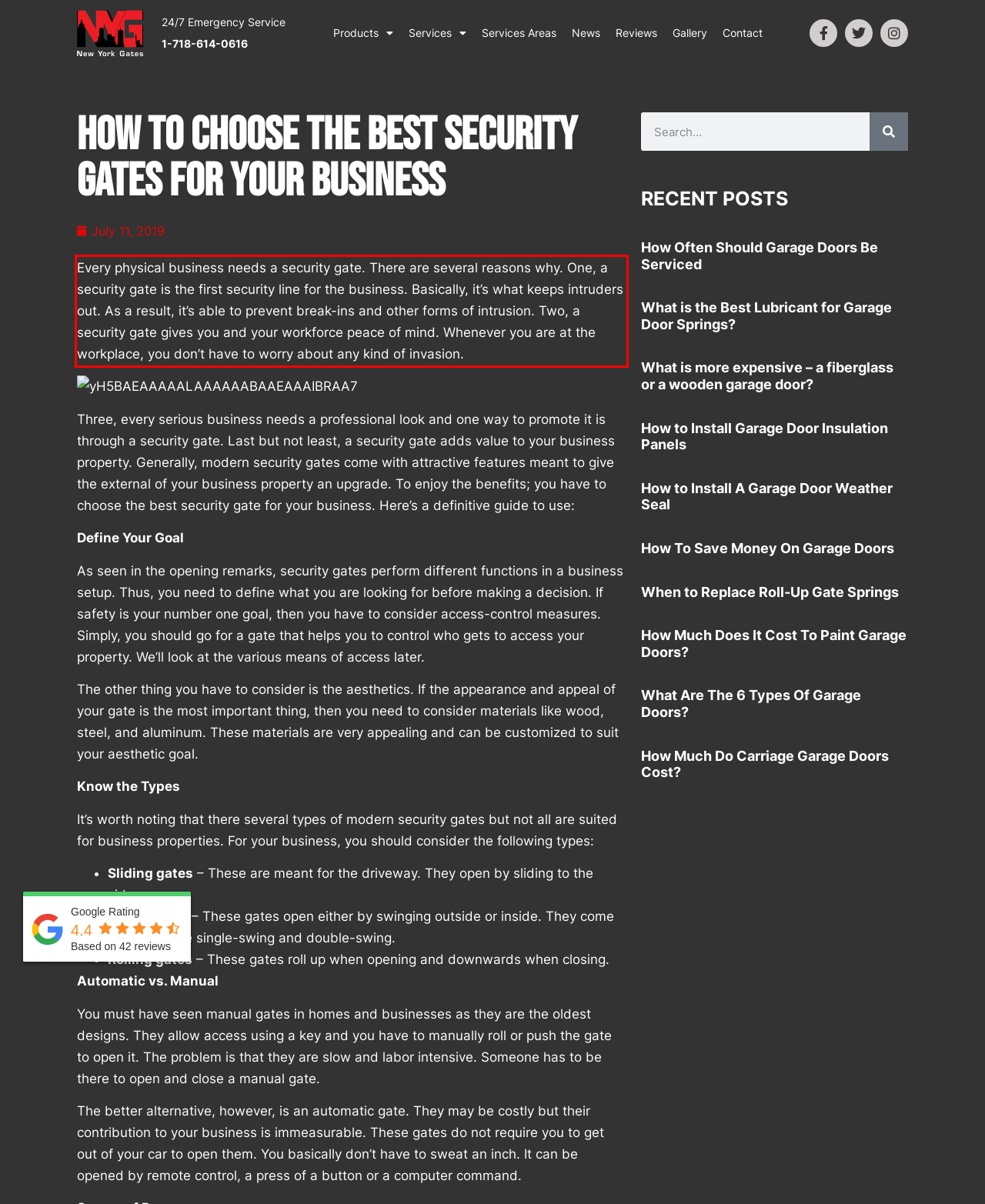Observe the screenshot of the webpage that includes a red rectangle bounding box. Conduct OCR on the content inside this red bounding box and generate the text.

Every physical business needs a security gate. There are several reasons why. One, a security gate is the first security line for the business. Basically, it’s what keeps intruders out. As a result, it’s able to prevent break-ins and other forms of intrusion. Two, a security gate gives you and your workforce peace of mind. Whenever you are at the workplace, you don’t have to worry about any kind of invasion.